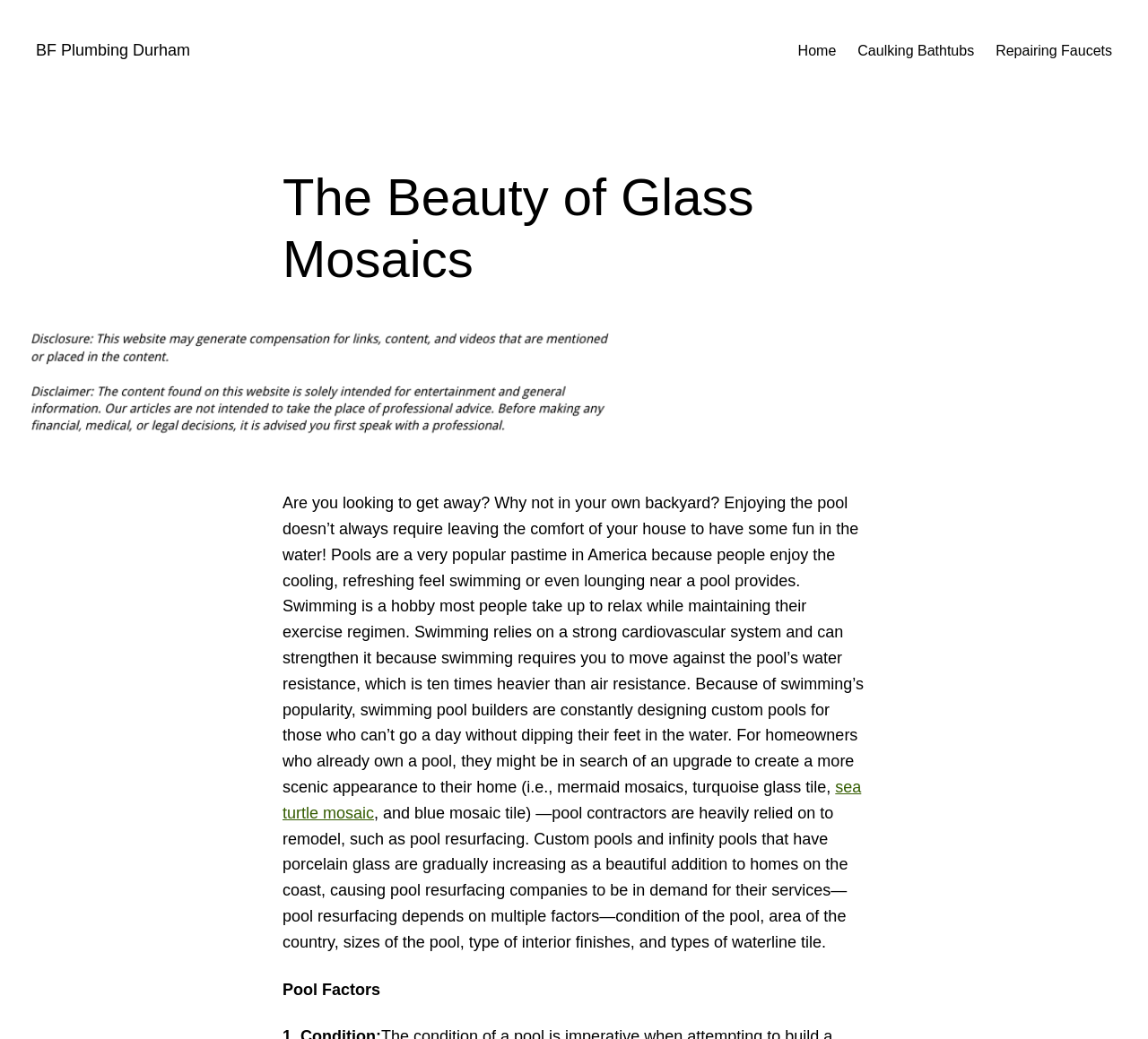Please provide a brief answer to the question using only one word or phrase: 
What is pool resurfacing dependent on?

Multiple factors